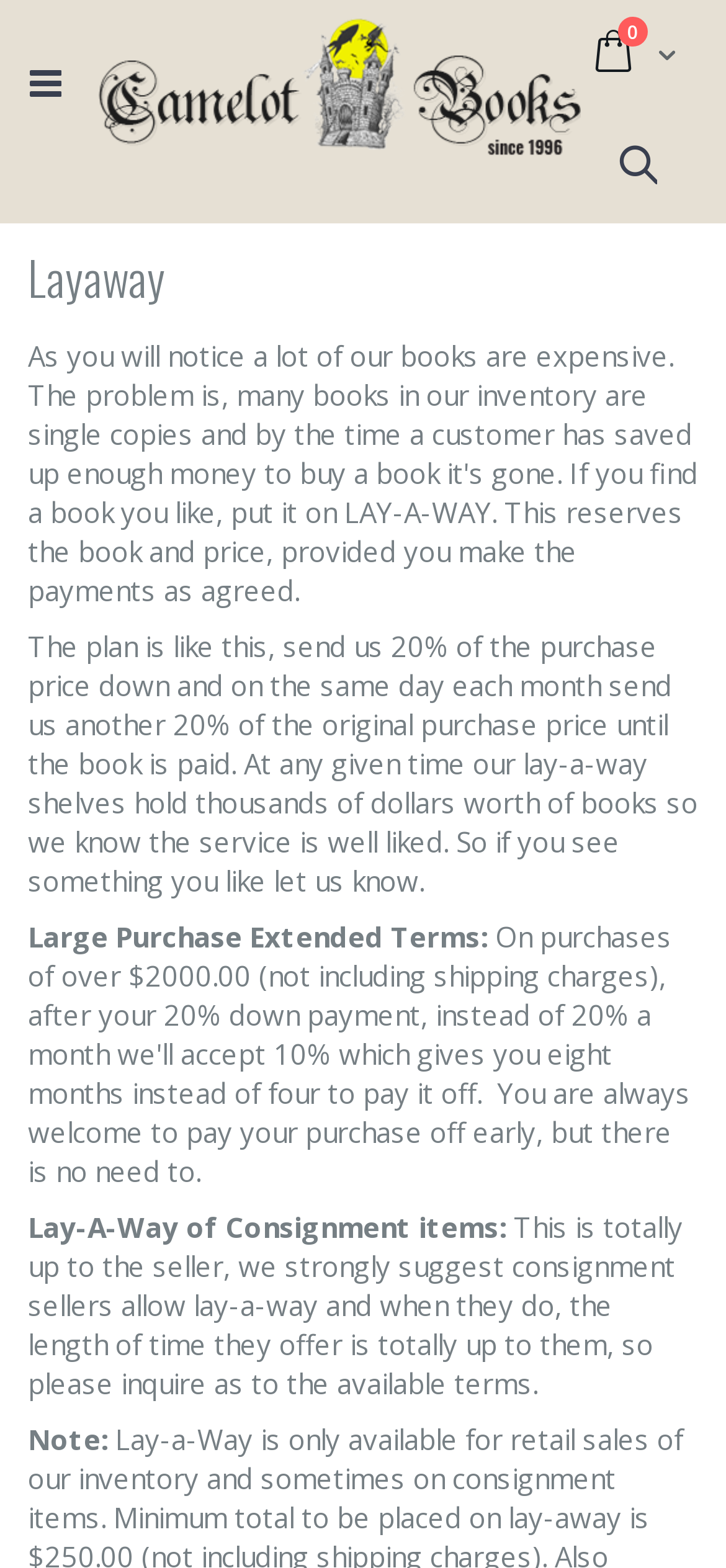Can consignment sellers offer layaway?
Please give a well-detailed answer to the question.

The webpage mentions that lay-a-way of consignment items is totally up to the seller, and when they do, the length of time they offer is totally up to them, so customers need to inquire about the available terms.